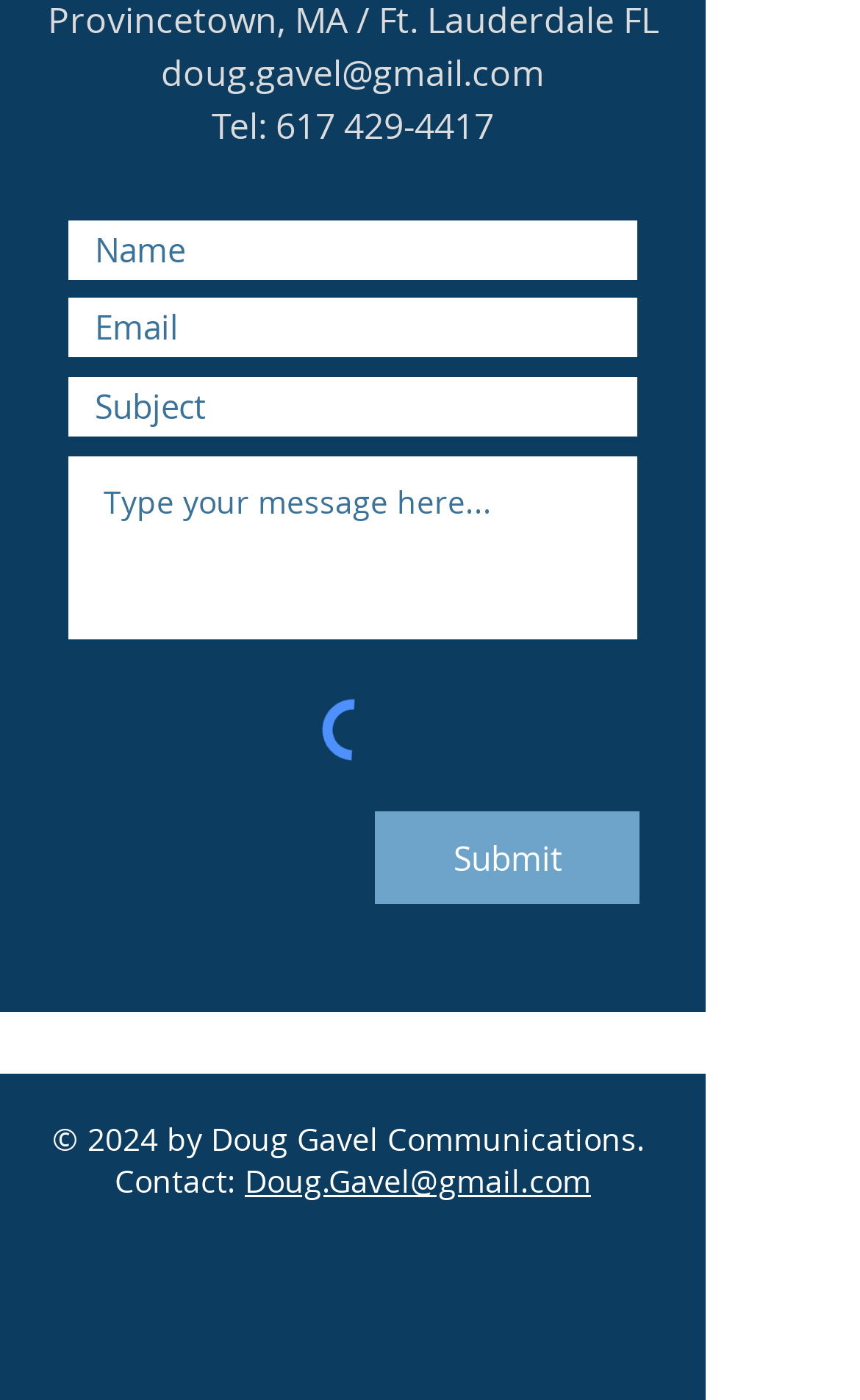Specify the bounding box coordinates for the region that must be clicked to perform the given instruction: "Send an email to Doug Gavel".

[0.187, 0.035, 0.633, 0.07]